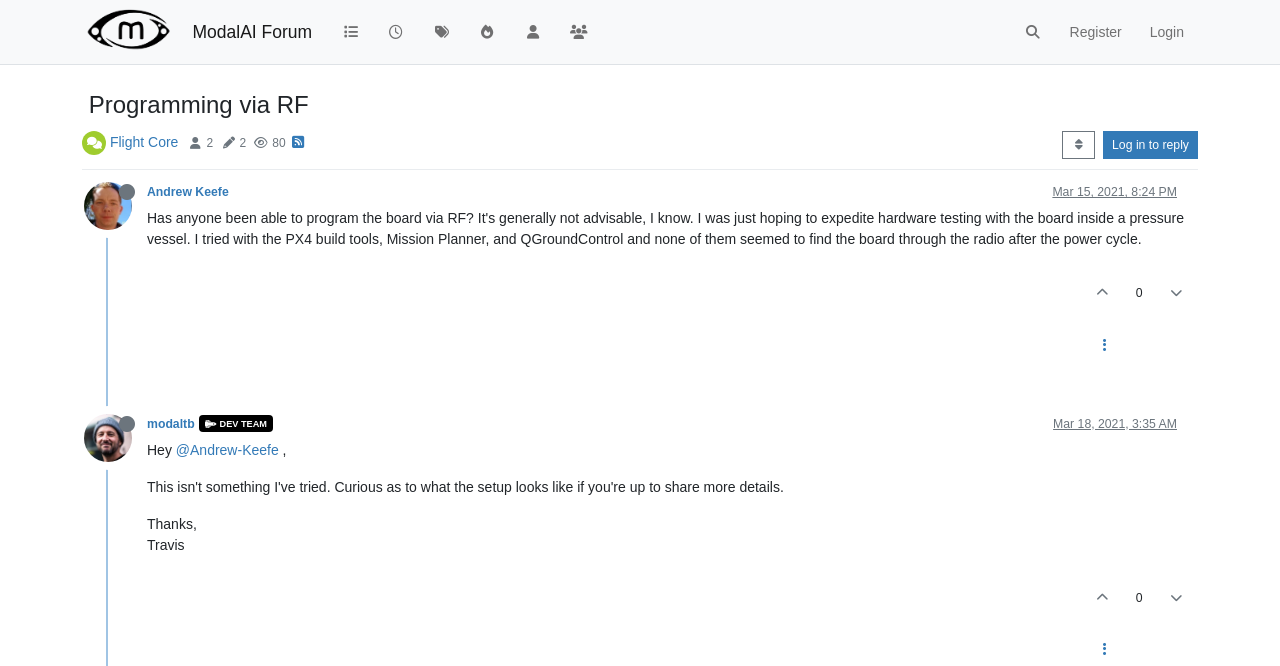Please provide a comprehensive response to the question below by analyzing the image: 
What is the date of the last reply in the topic?

I determined the answer by examining the link element with the text 'Mar 18, 2021, 3:35 AM' at the bottom of the topic, which indicates the date of the last reply.